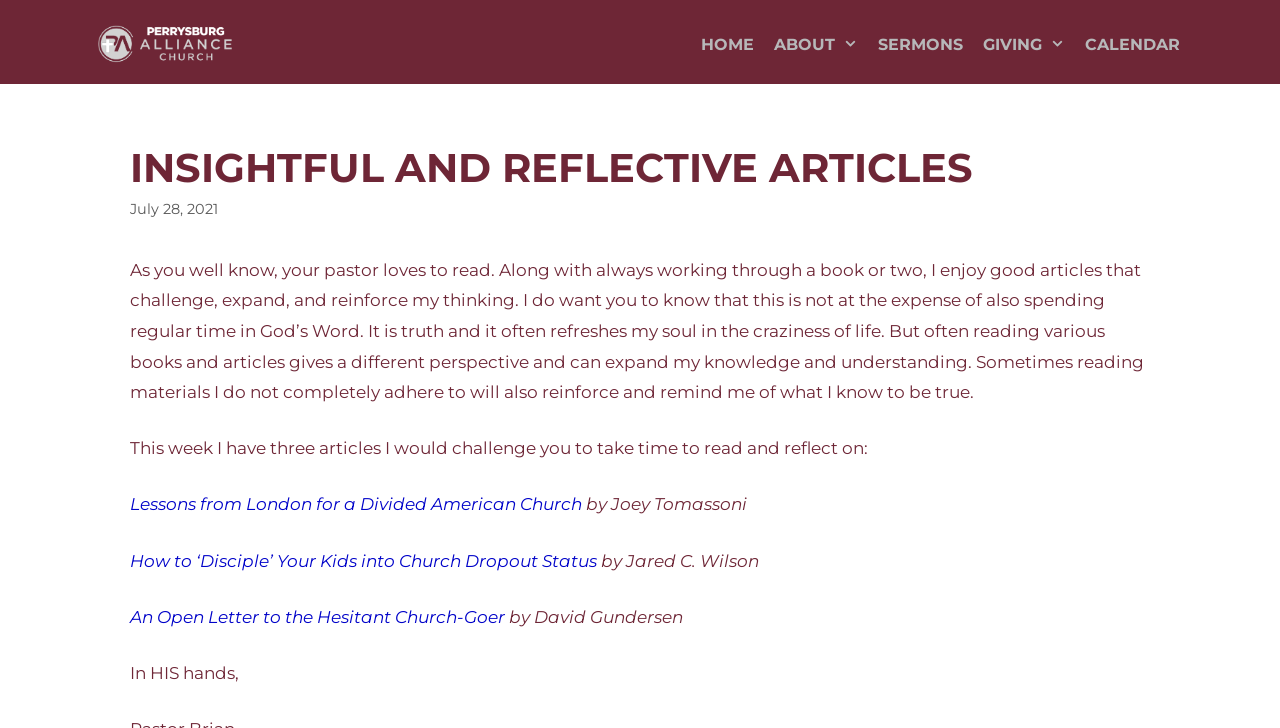Who is the author of the first recommended article?
Could you answer the question with a detailed and thorough explanation?

The author of the first recommended article can be found next to the link 'Lessons from London for a Divided American Church', which is 'by Joey Tomassoni'.